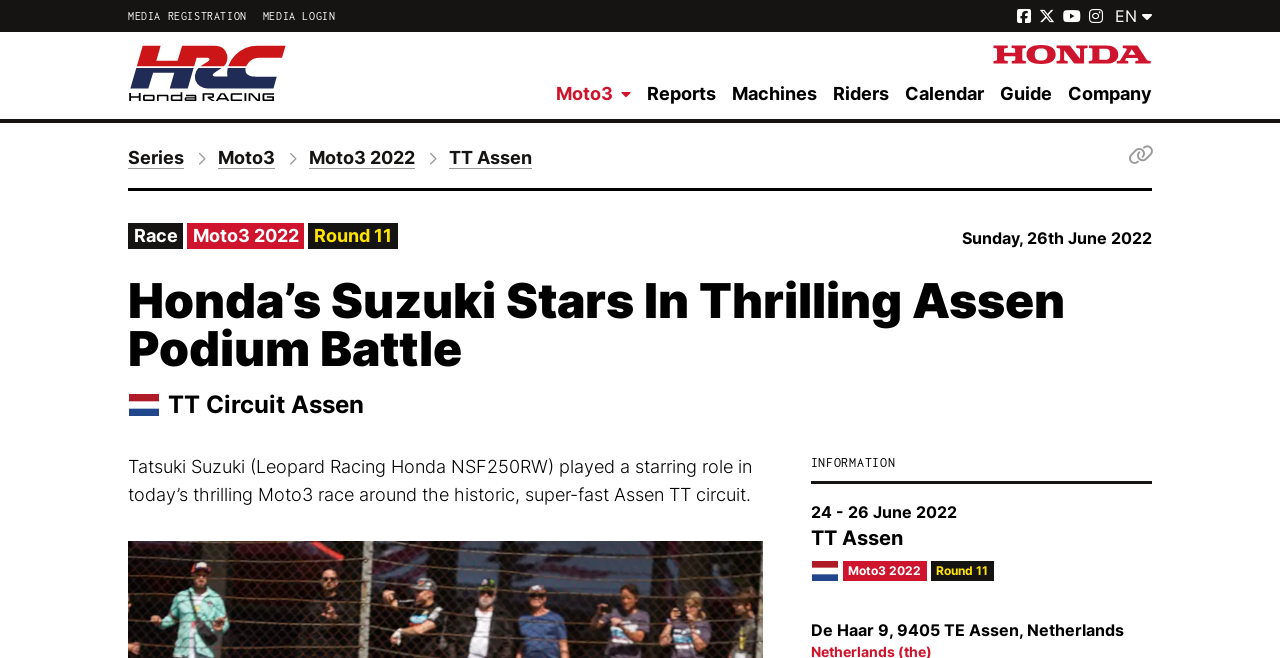Please provide a one-word or short phrase answer to the question:
What is the date of the Moto3 race?

Sunday, 26th June 2022